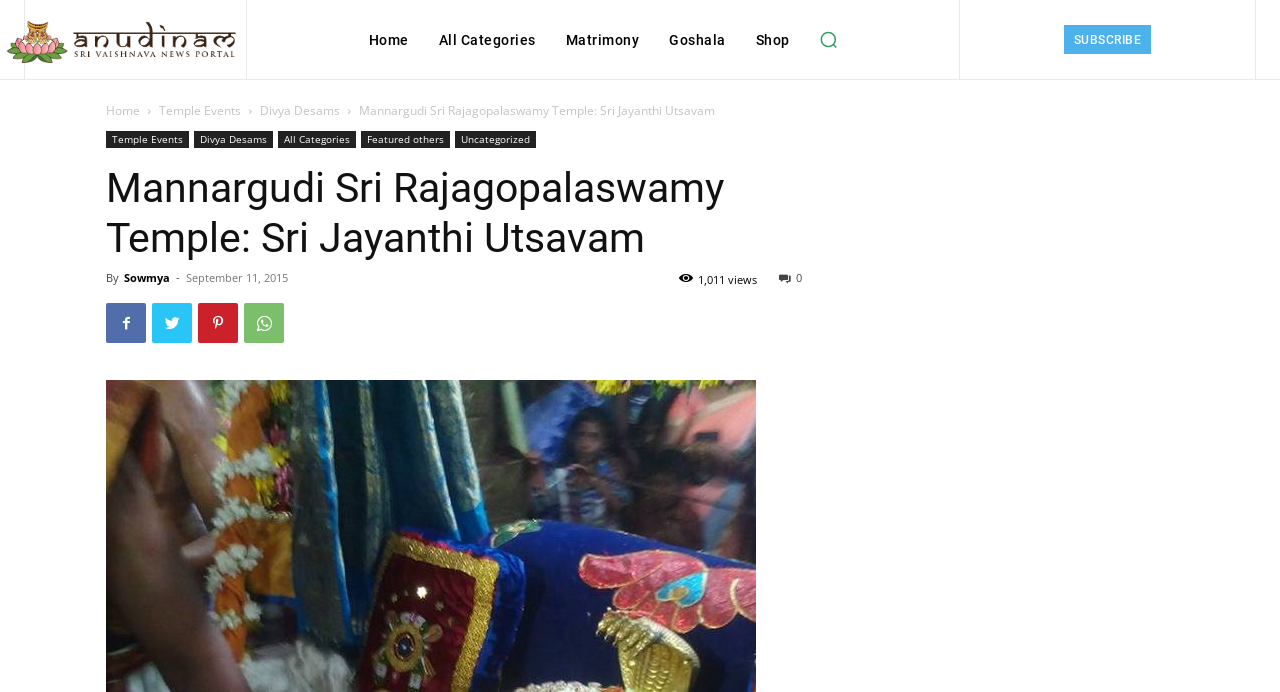Summarize the webpage in an elaborate manner.

The webpage appears to be an archive of an event, specifically the Sri Jayanthi Utsavam celebration at the Sri Rajagopalaswamy Temple in Mannagudi, which took place on September 6th, 2015. 

At the top of the page, there is a navigation menu with links to "Home", "All Categories", "Matrimony", "Goshala", and "Shop". A search button is located to the right of these links, accompanied by a small image. On the far right, there is a "SUBSCRIBE" link.

Below the navigation menu, there is a secondary menu with links to "Home", "Temple Events", and "Divya Desams". The title of the event, "Mannargudi Sri Rajagopalaswamy Temple: Sri Jayanthi Utsavam", is displayed prominently, with additional links to "Temple Events", "Divya Desams", "All Categories", "Featured others", and "Uncategorized" below it.

The main content of the page is divided into two sections. On the left, there is a header section with the title of the event, followed by the author's name, "Sowmya", and the date of the event, "September 11, 2015". There is also a view count, "1,011 views", and a few social media links.

On the right side of the page, there is a complementary section that takes up about half of the page's width. The content of this section is not immediately clear, but it appears to be a sidebar or a widget area.